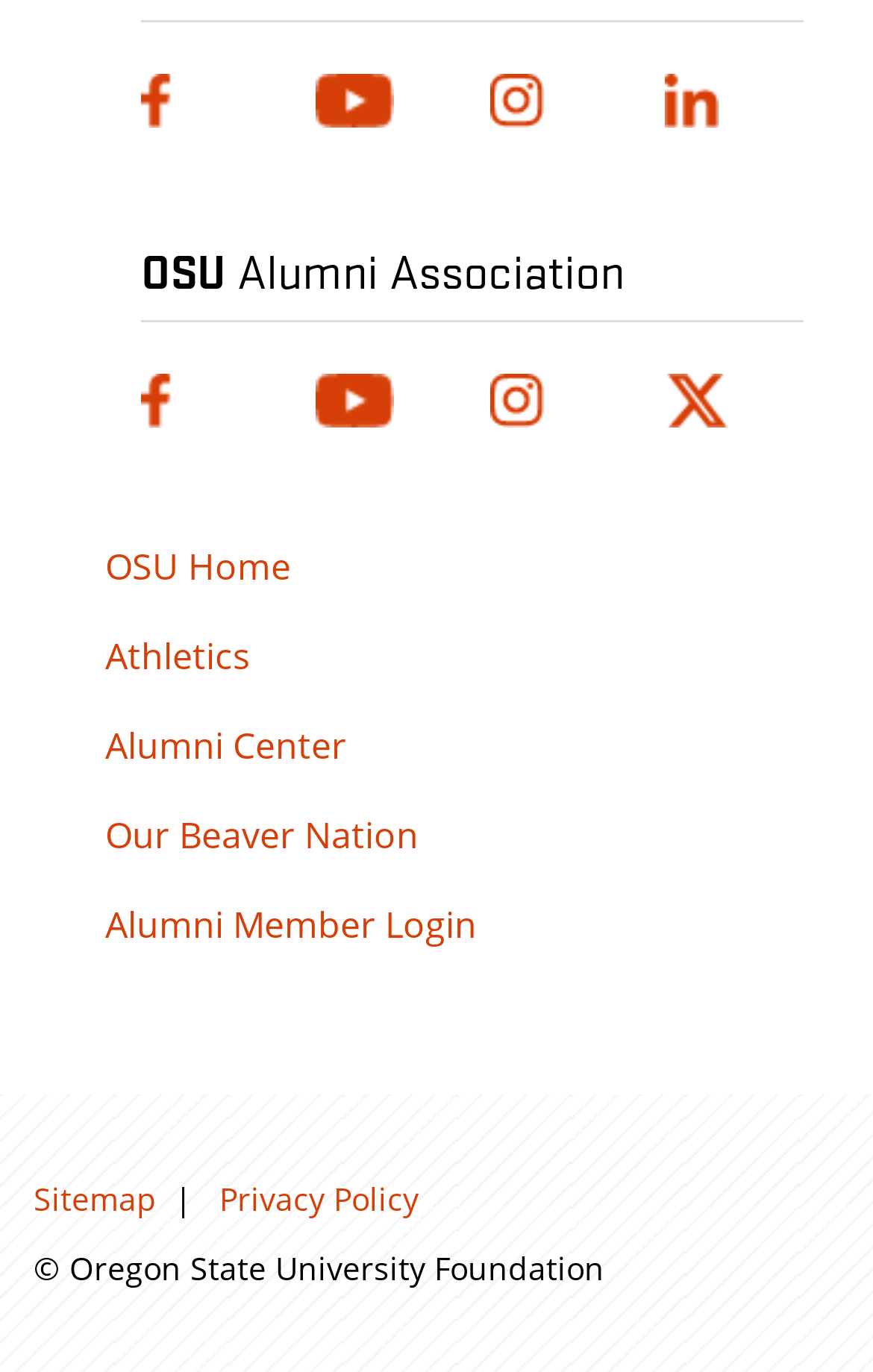Determine the bounding box coordinates of the UI element described by: "Alumni Member Login".

[0.121, 0.655, 0.962, 0.694]